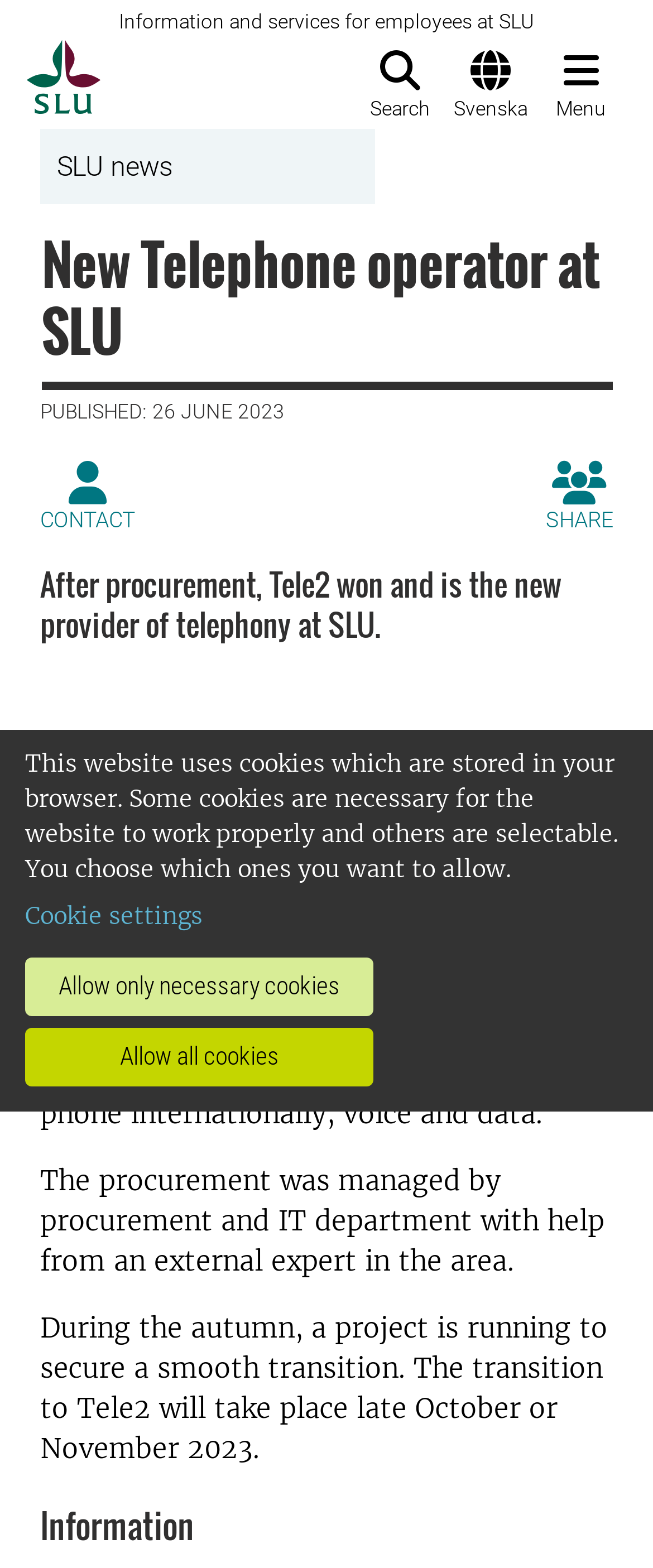Generate the text of the webpage's primary heading.

New Telephone operator at SLU